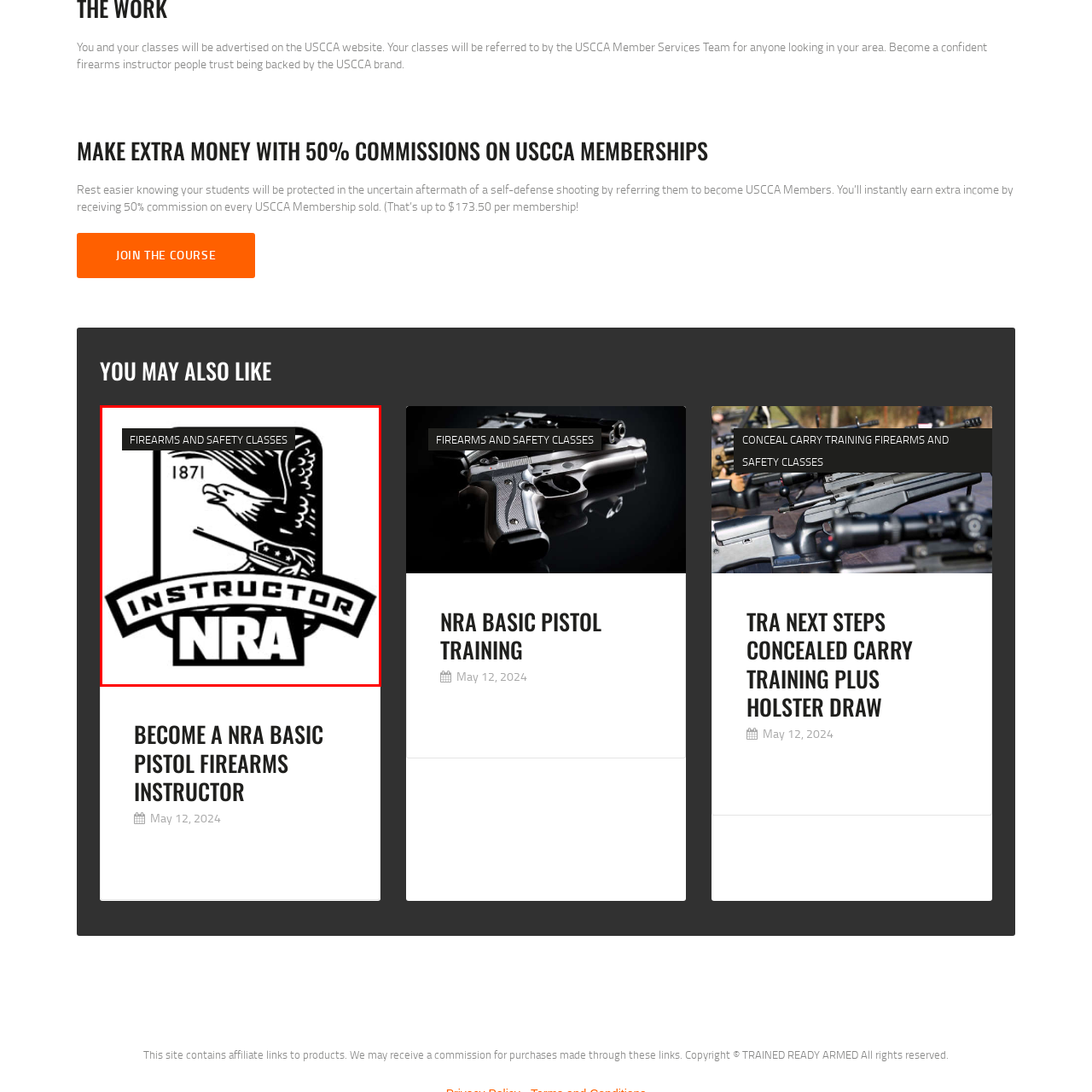Pay close attention to the image within the red perimeter and provide a detailed answer to the question that follows, using the image as your primary source: 
What is the eagle symbolizing?

The eagle depicted in the logo is a symbol of strength and freedom, which are core values that the National Rifle Association aims to promote and protect. The eagle is a powerful and majestic bird that represents courage, liberty, and independence, which are all important aspects of the organization's mission.